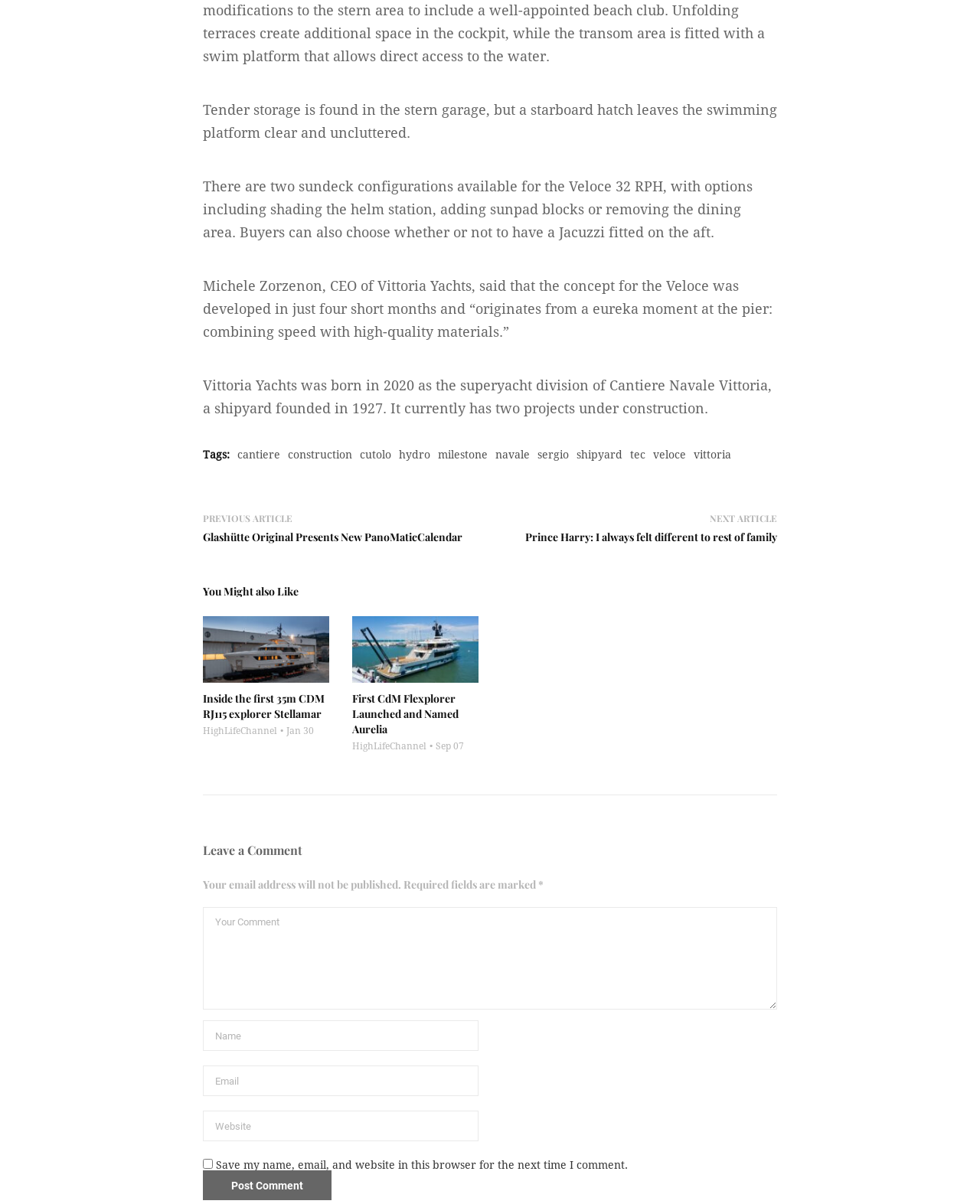From the webpage screenshot, identify the region described by shipyard. Provide the bounding box coordinates as (top-left x, top-left y, bottom-right x, bottom-right y), with each value being a floating point number between 0 and 1.

[0.588, 0.373, 0.635, 0.383]